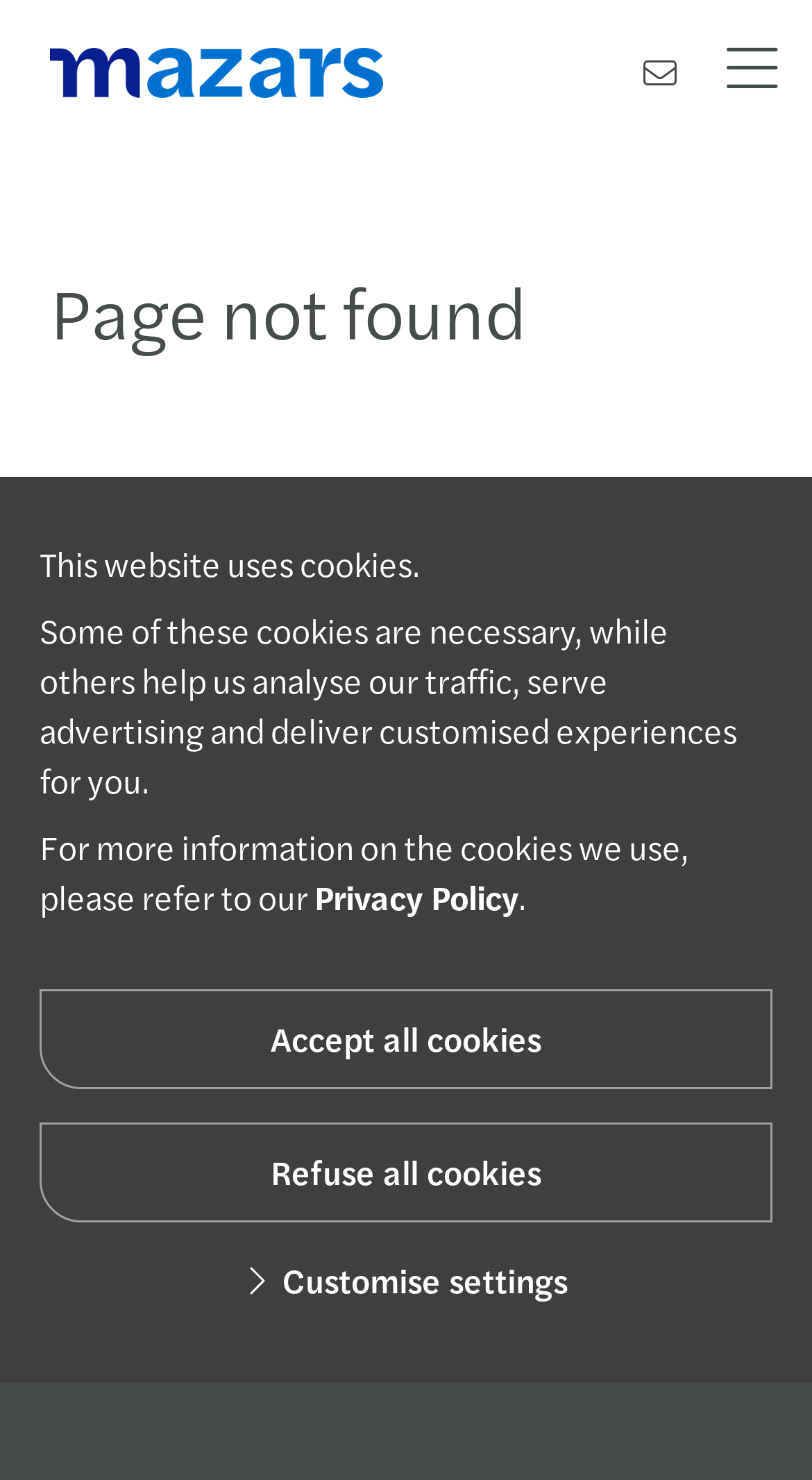Locate the bounding box coordinates of the element that needs to be clicked to carry out the instruction: "Click the Mazars logo". The coordinates should be given as four float numbers ranging from 0 to 1, i.e., [left, top, right, bottom].

[0.062, 0.004, 0.472, 0.094]